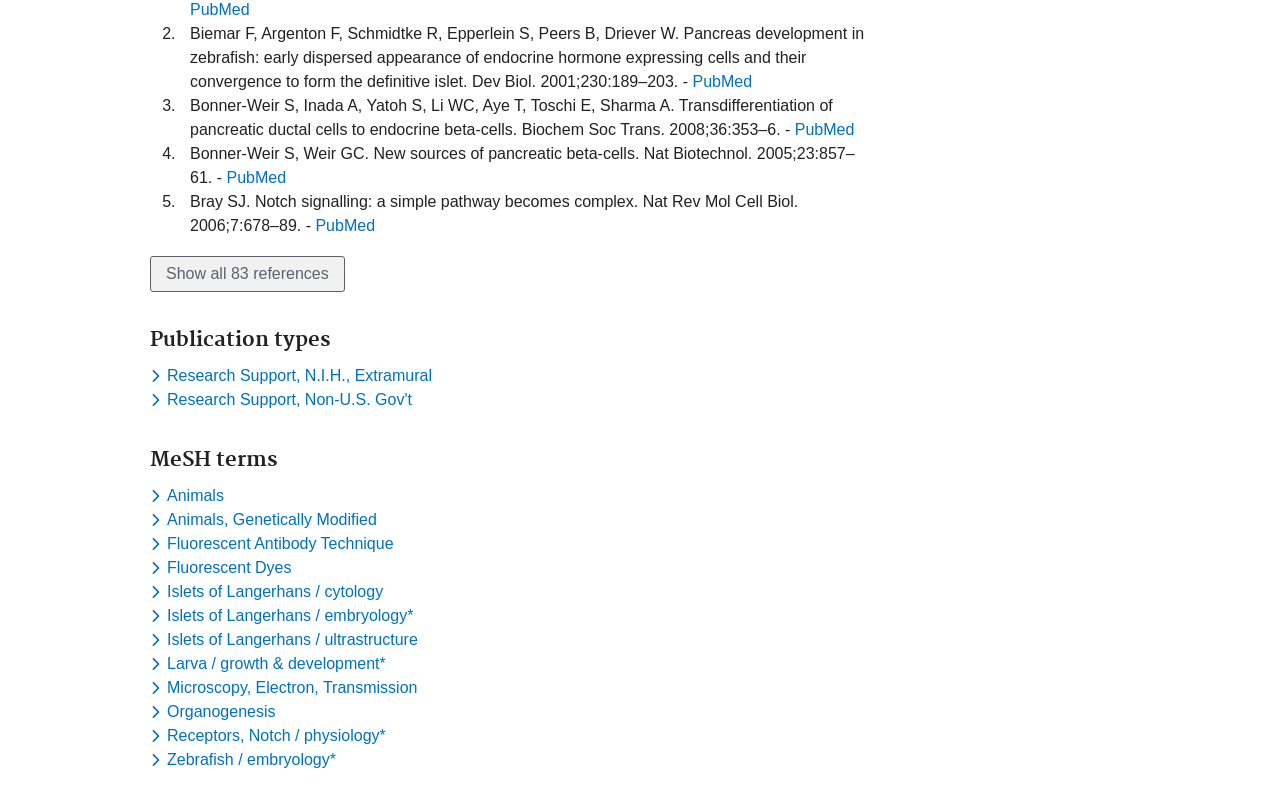Could you provide the bounding box coordinates for the portion of the screen to click to complete this instruction: "Click the 'Show all 83 references' button"?

[0.117, 0.324, 0.269, 0.37]